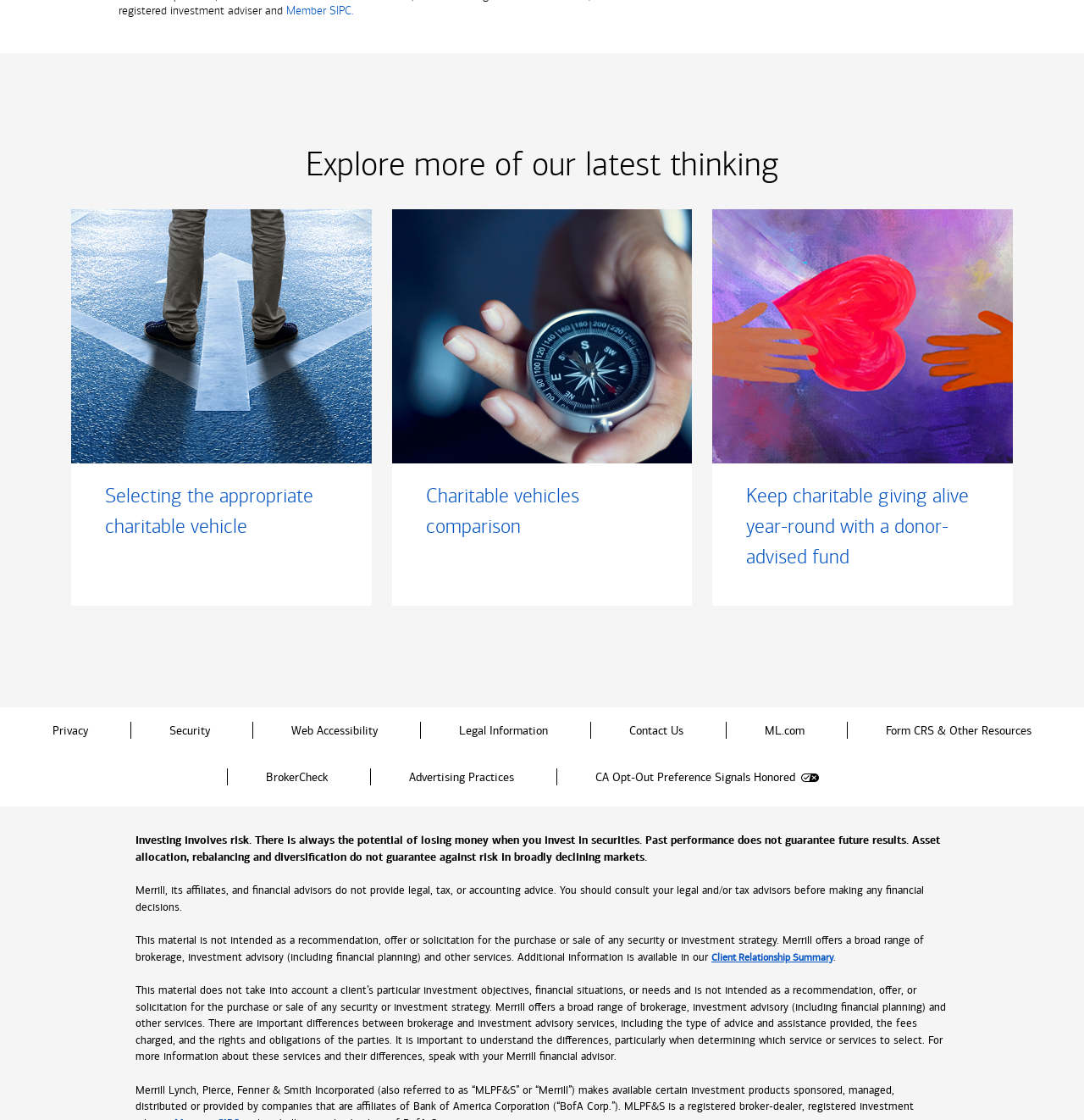What is the topic of the first article?
Using the image, respond with a single word or phrase.

Charitable vehicles